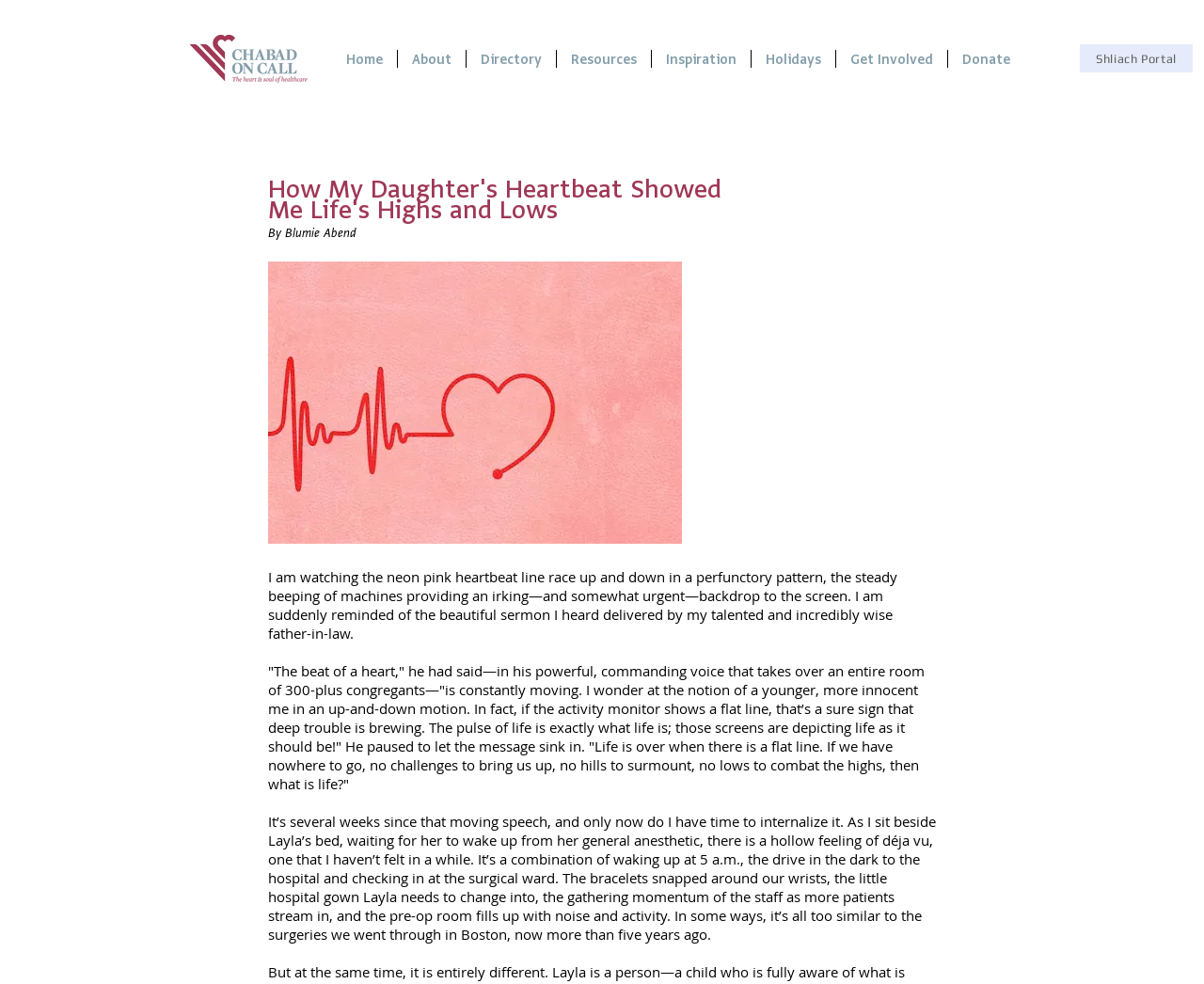Determine the coordinates of the bounding box for the clickable area needed to execute this instruction: "Click the About link".

[0.33, 0.051, 0.387, 0.069]